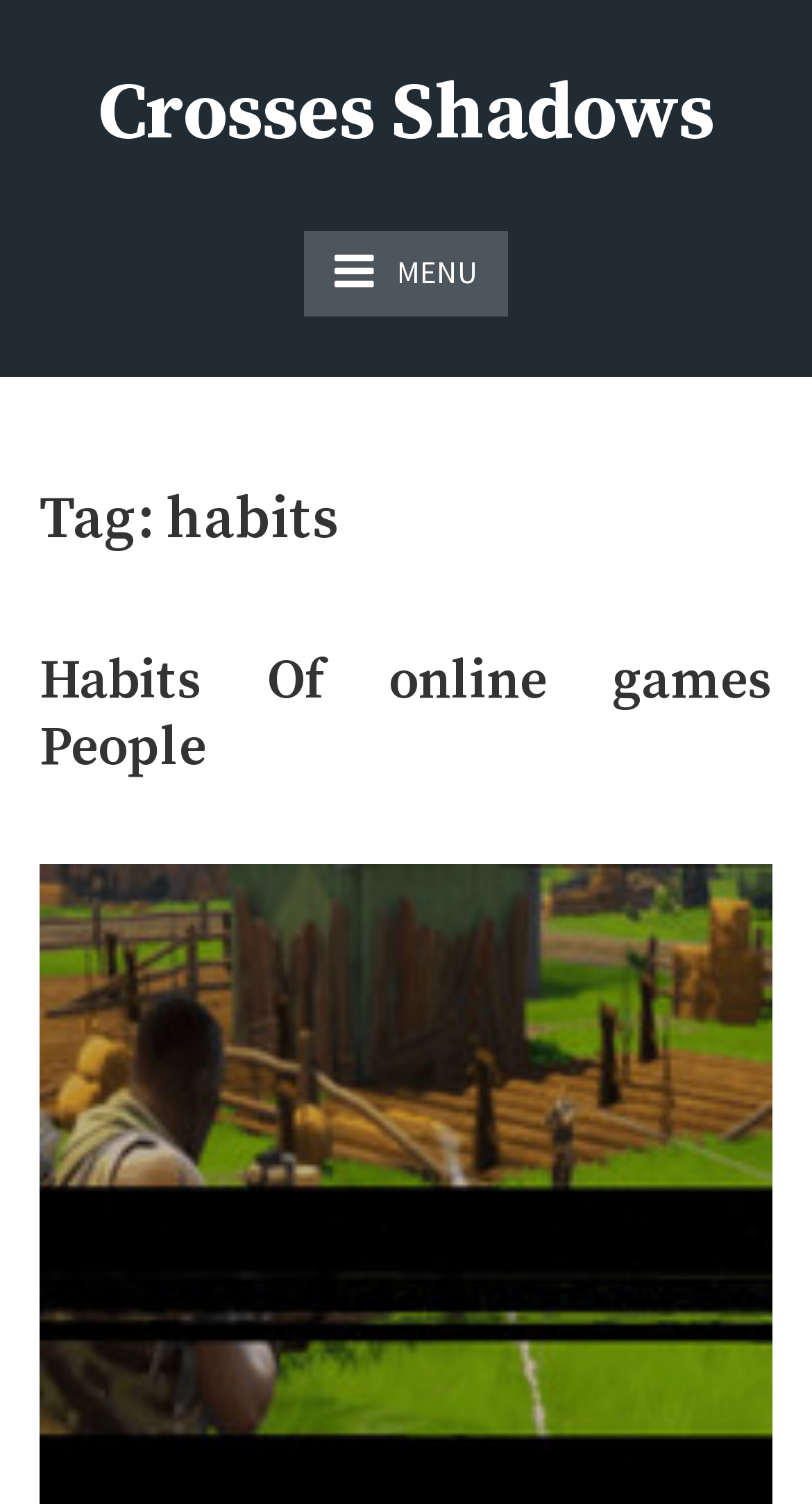Analyze the image and give a detailed response to the question:
What is the main topic of the webpage?

The main topic of the webpage can be inferred from the heading 'Tag: habits' and 'Habits Of online games People', which suggests that the webpage is discussing habits related to online games.